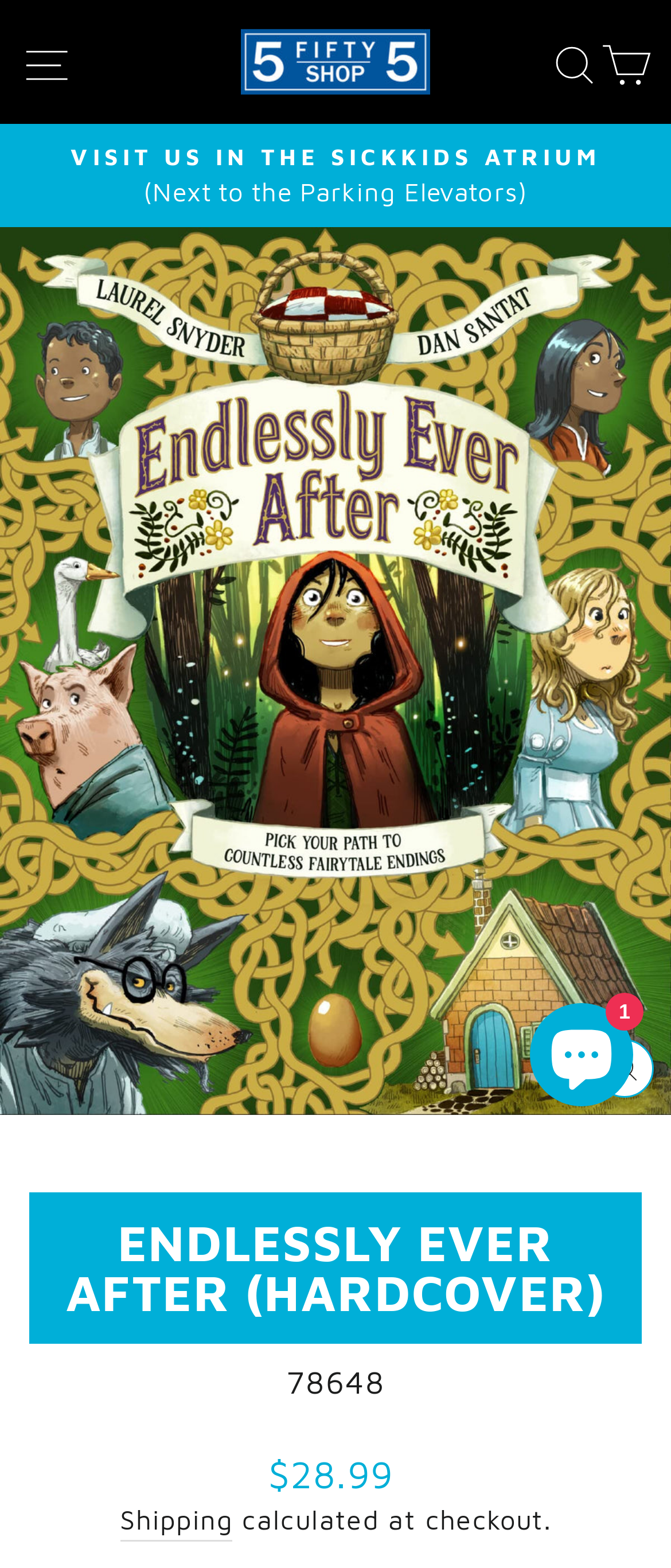Find the bounding box coordinates of the UI element according to this description: "icon-hamburger Site navigation".

[0.024, 0.013, 0.112, 0.066]